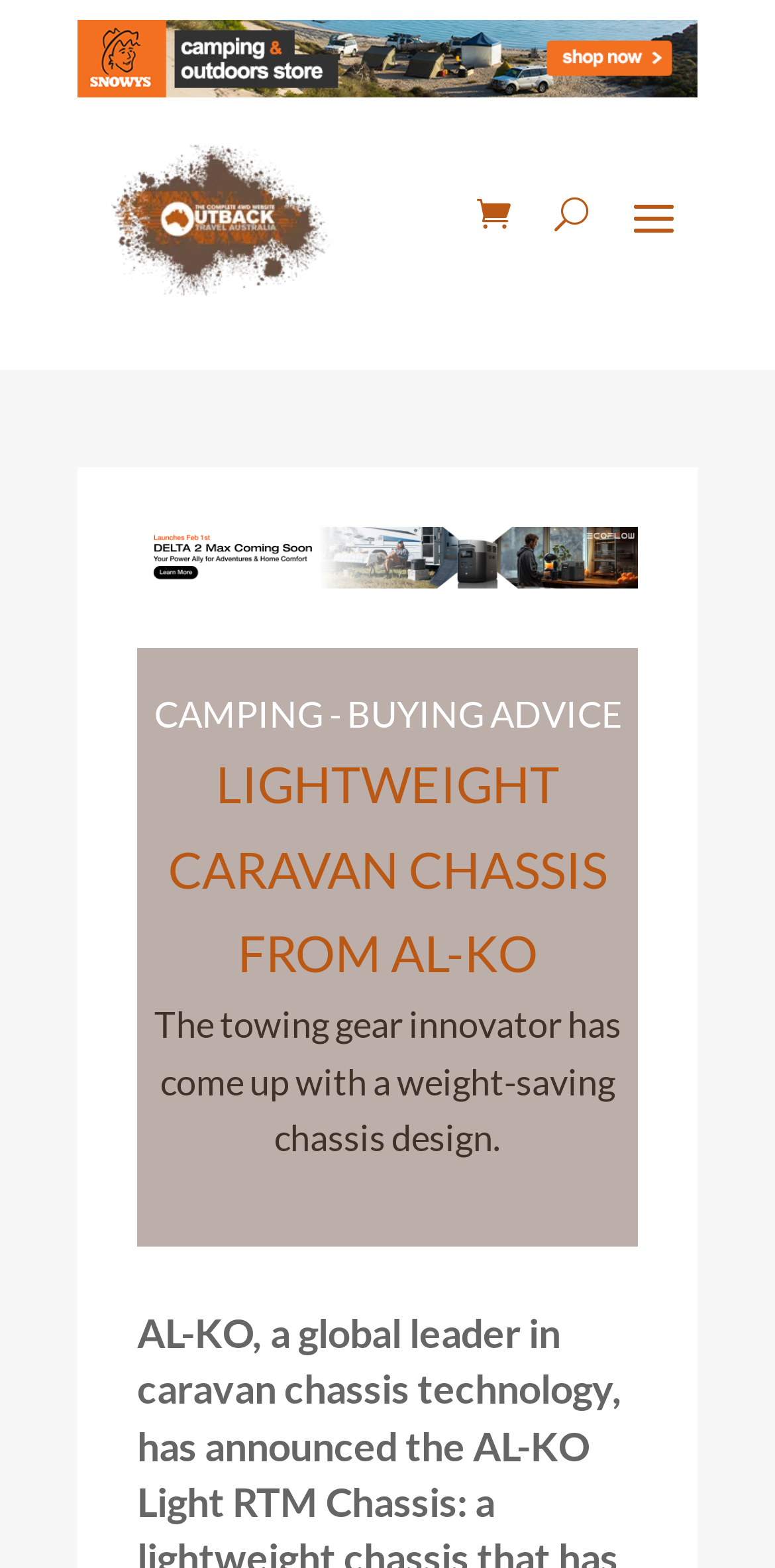What is the benefit of the new chassis design?
We need a detailed and meticulous answer to the question.

The benefit of the new chassis design is weight-saving, as mentioned in the StaticText element 'The towing gear innovator has come up with a weight-saving chassis design'.